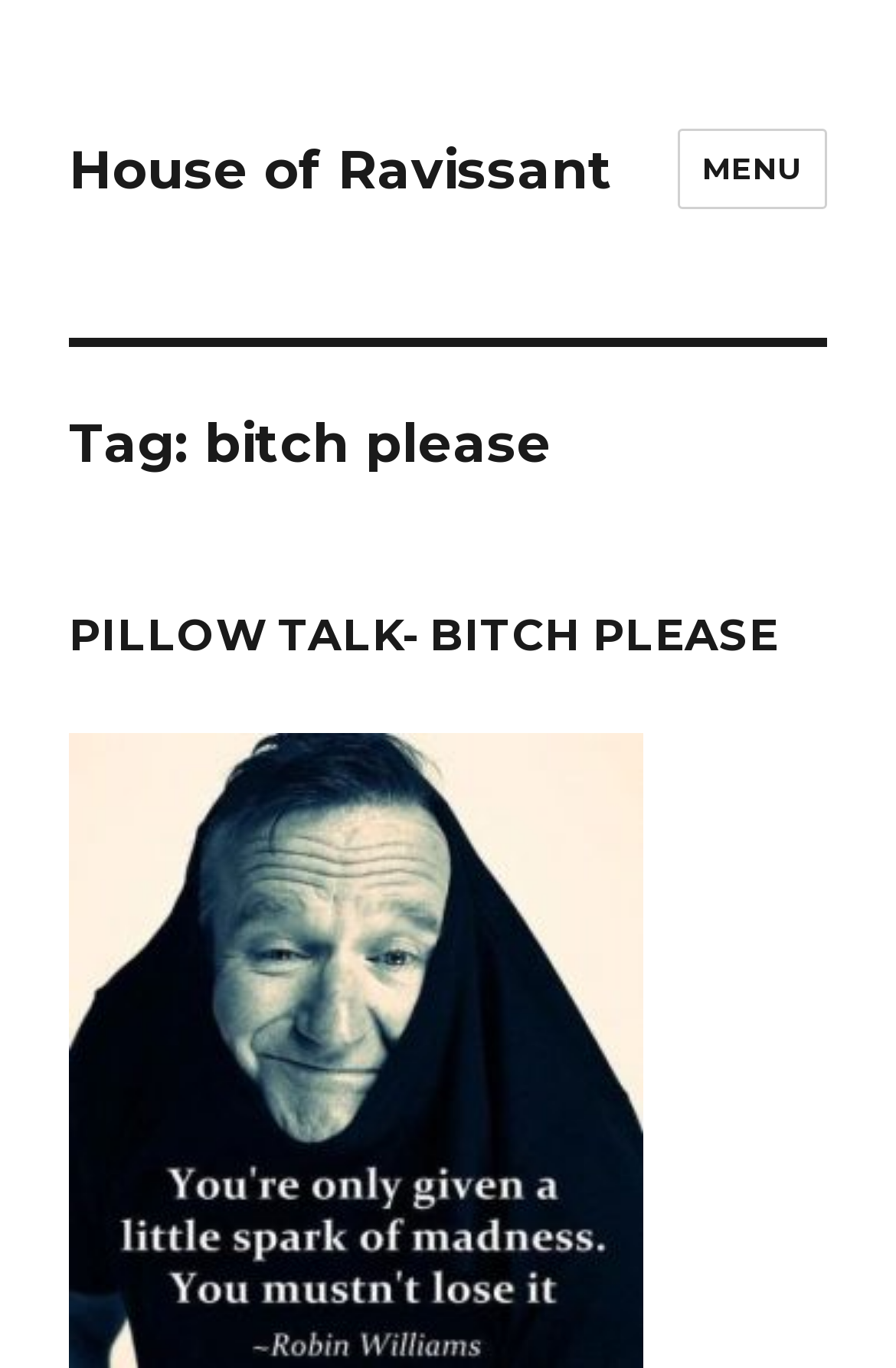Is the menu expanded?
Identify the answer in the screenshot and reply with a single word or phrase.

No